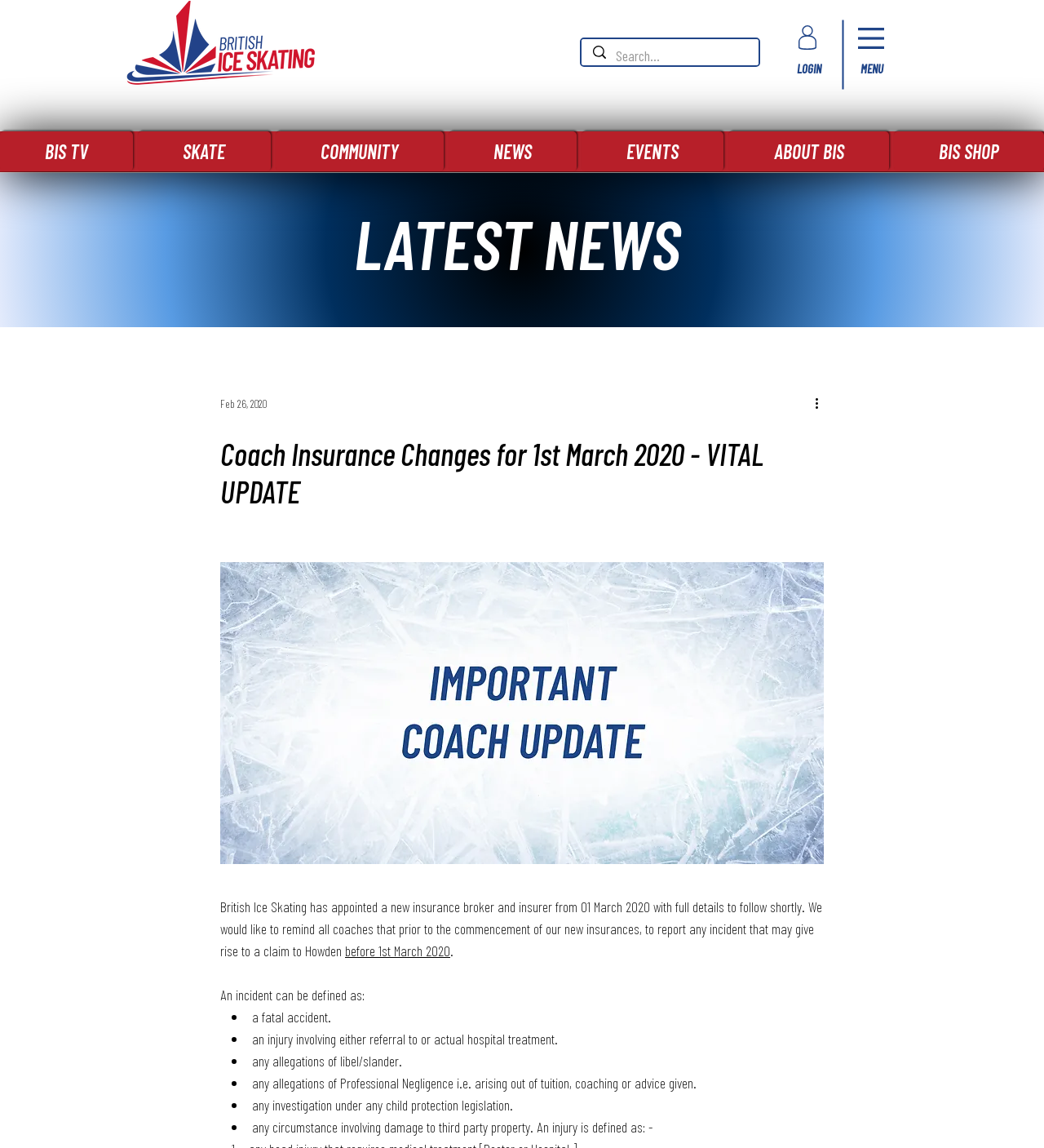Respond to the following question with a brief word or phrase:
What is the name of the organization?

British Ice Skating